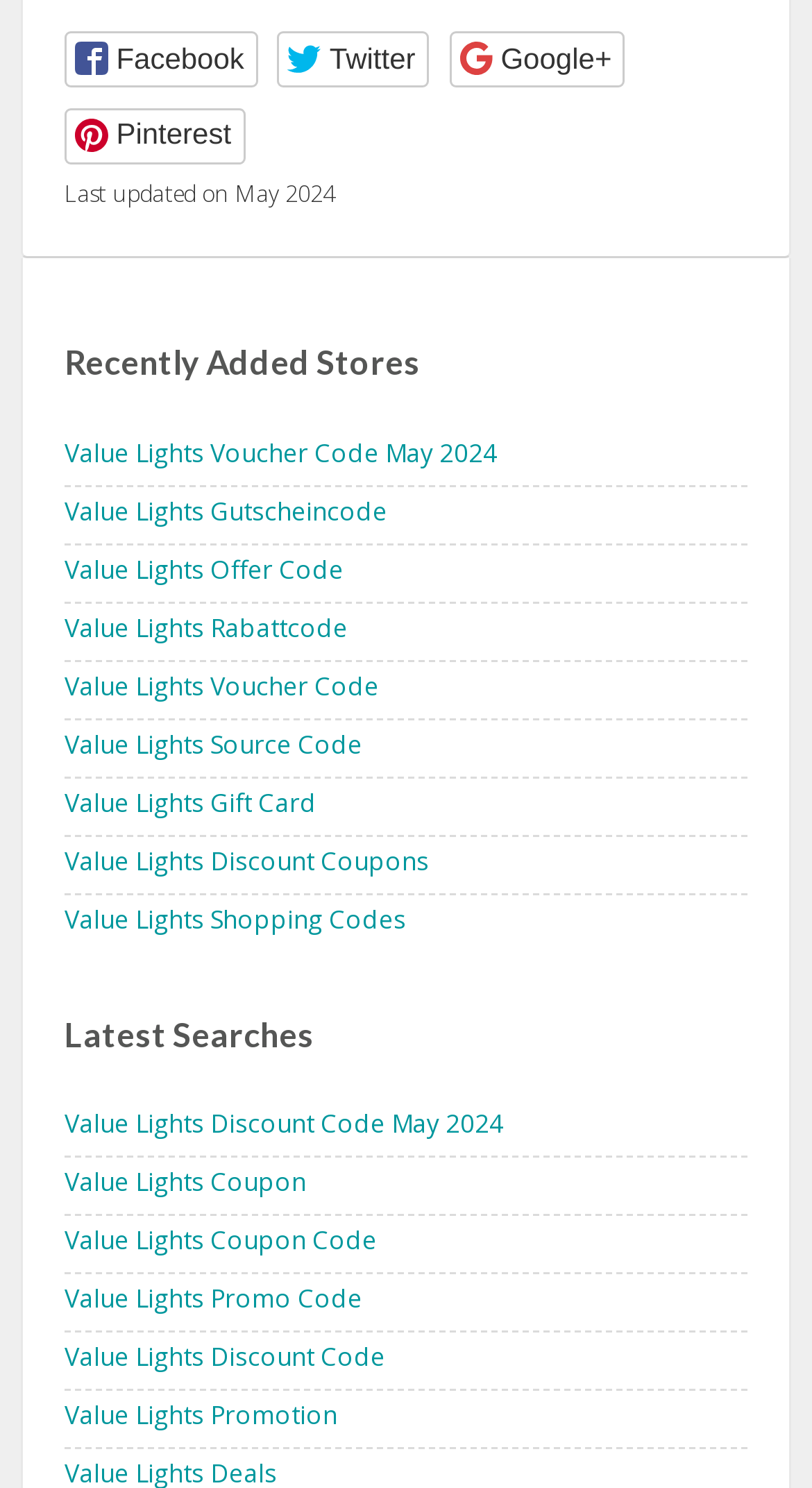How many links are there under 'Recently Added Stores'?
Provide an in-depth and detailed answer to the question.

I counted the number of links under the heading 'Recently Added Stores' and found 10 links starting with 'Value Lights'.